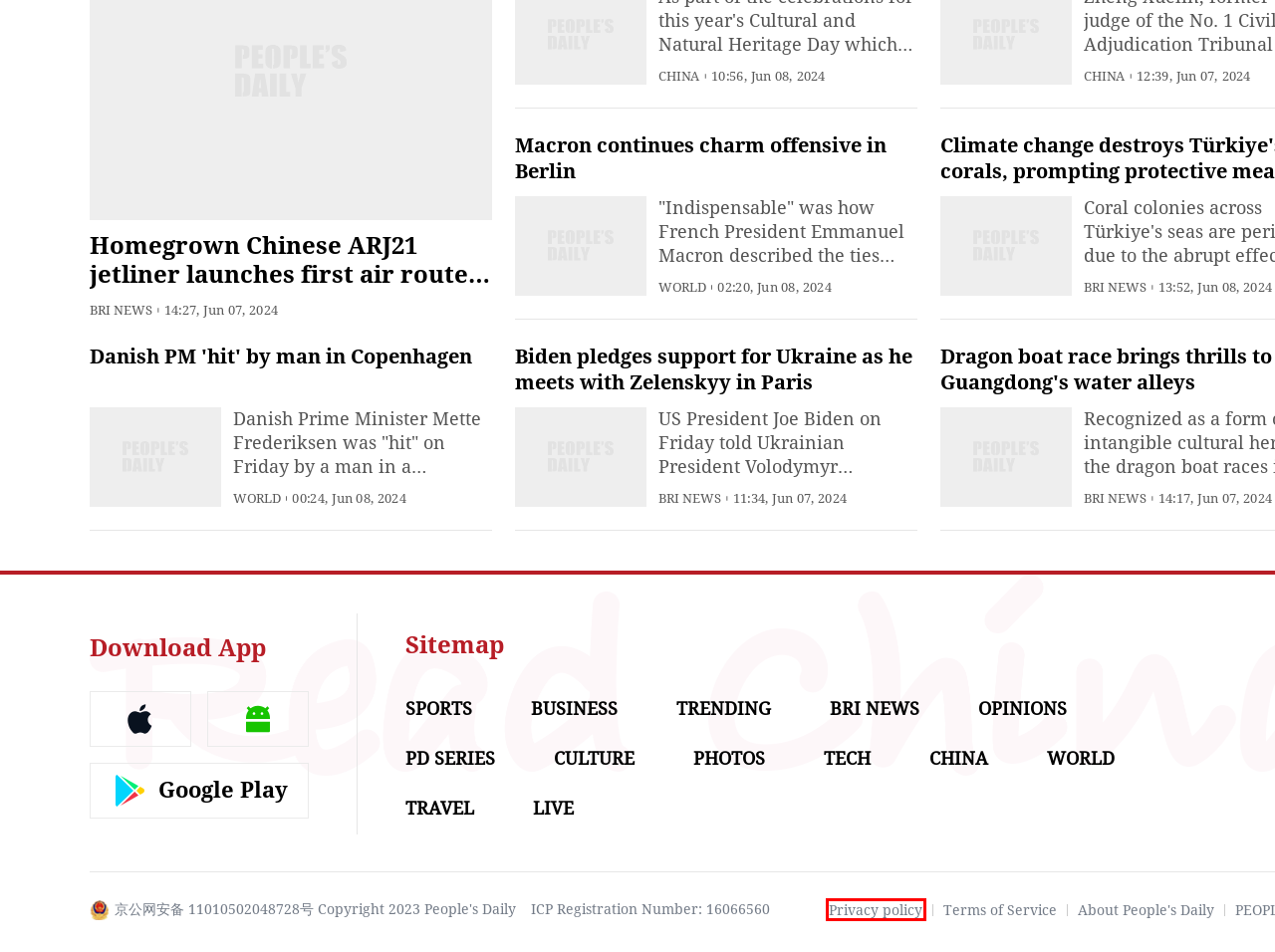You have a screenshot of a webpage with a red rectangle bounding box around an element. Identify the best matching webpage description for the new page that appears after clicking the element in the bounding box. The descriptions are:
A. ‎People's Daily-News from China on the App Store
B. Privacy policy
C. People's Daily官方下载-People's Daily app 最新版本免费下载-应用宝官网
D. 全国互联网安全管理平台
E. People's Daily English language App - Homepage - Breaking News, China News, World News and Video
F. About PeopleDaily
G. People's Daily
H. About Us

B